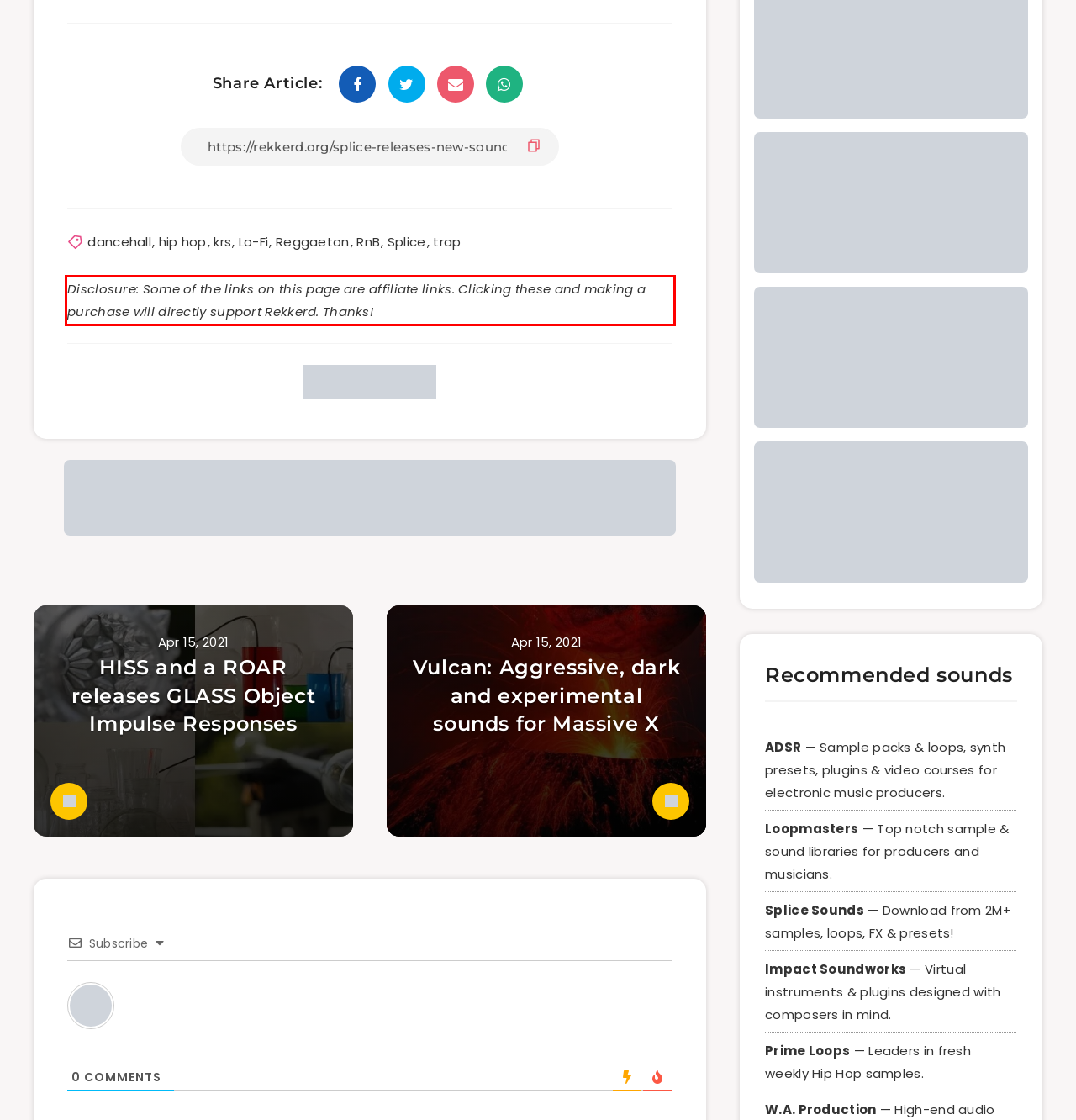Within the screenshot of a webpage, identify the red bounding box and perform OCR to capture the text content it contains.

Disclosure: Some of the links on this page are affiliate links. Clicking these and making a purchase will directly support Rekkerd. Thanks!